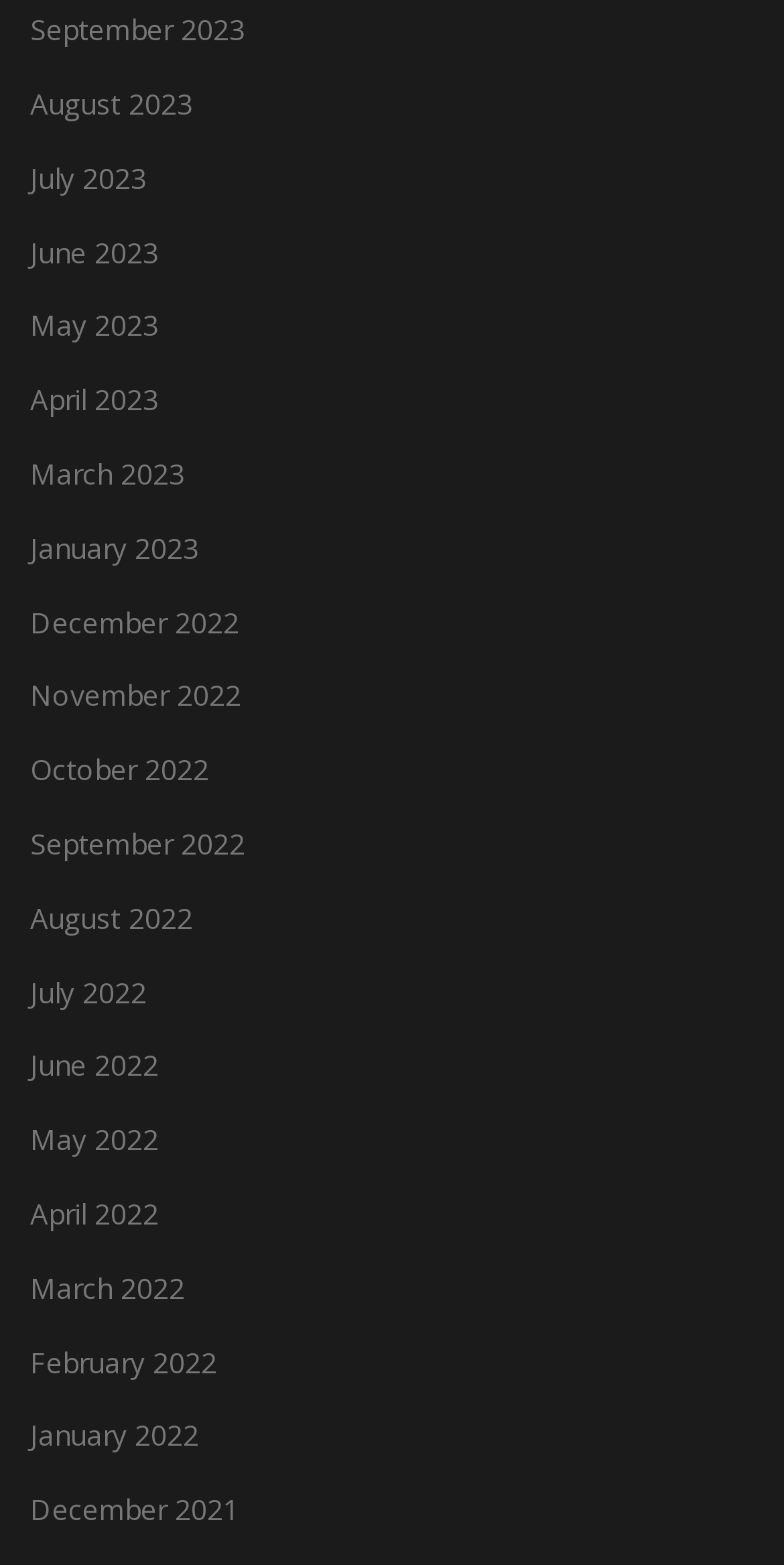Provide your answer in one word or a succinct phrase for the question: 
What is the earliest month listed?

December 2021